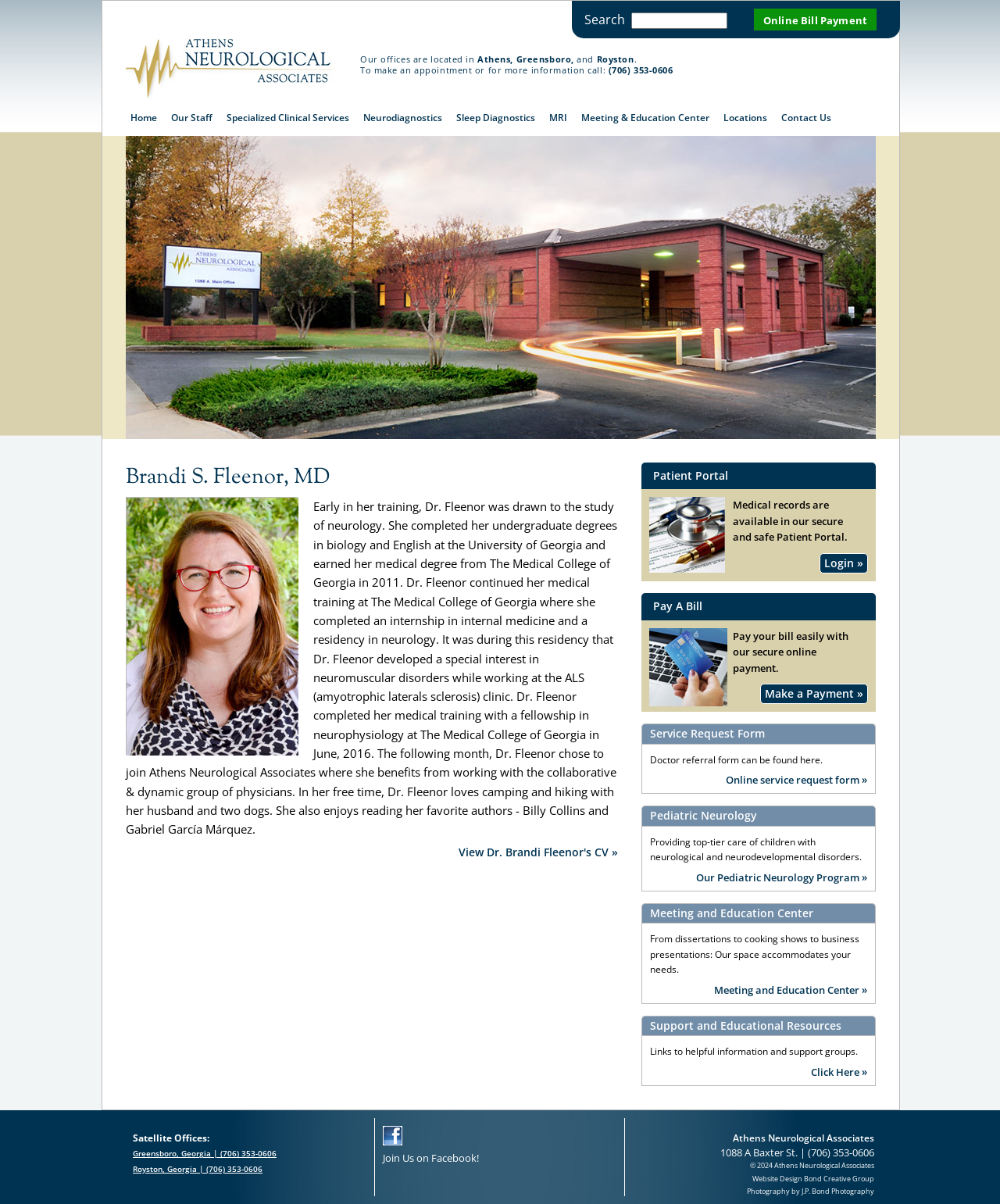Analyze the image and provide a detailed answer to the question: What is the phone number to make an appointment?

I found the phone number by looking at the text 'To make an appointment or for more information call:' and the link '(706) 353-0606' next to it.